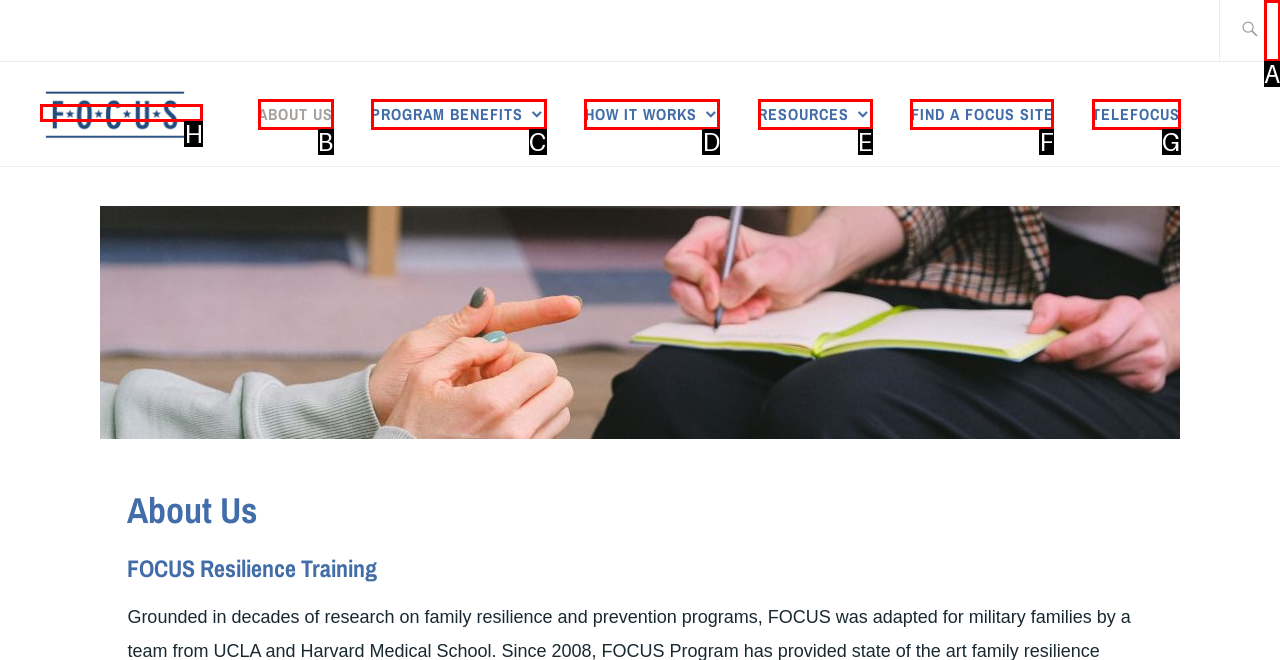Tell me which option best matches this description: HOW IT WORKS
Answer with the letter of the matching option directly from the given choices.

D